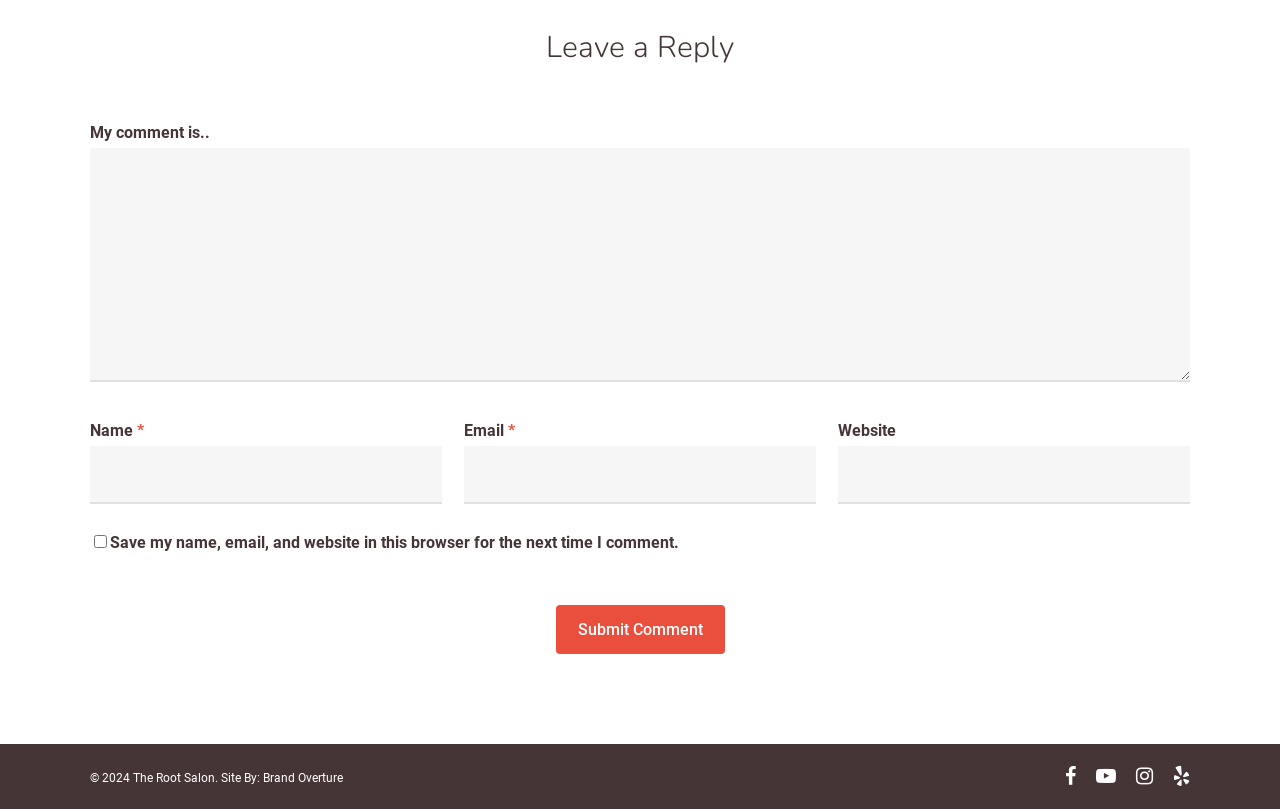Identify the bounding box coordinates of the clickable section necessary to follow the following instruction: "Submit the comment". The coordinates should be presented as four float numbers from 0 to 1, i.e., [left, top, right, bottom].

[0.434, 0.748, 0.566, 0.808]